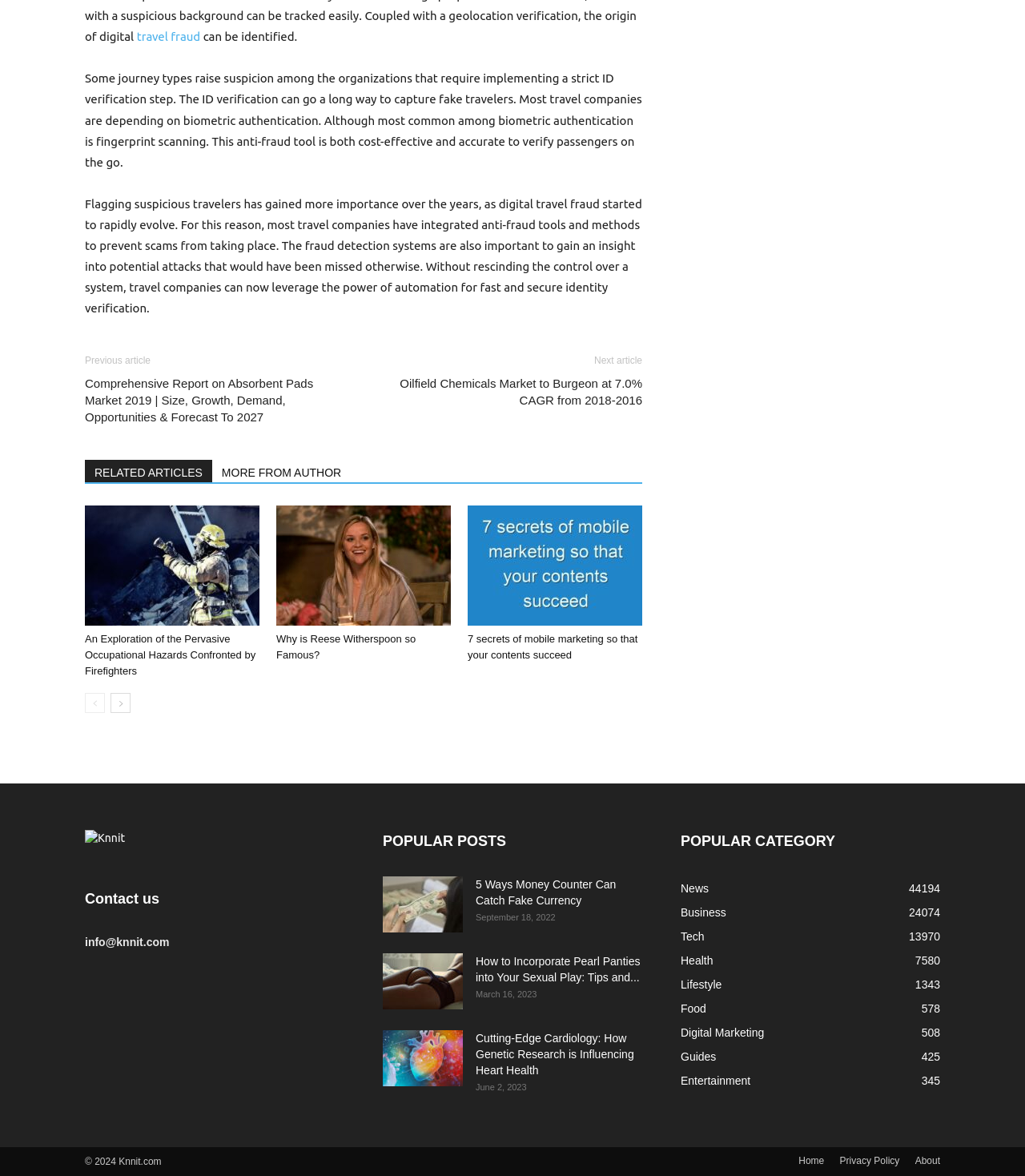How many popular posts are listed?
Please respond to the question with a detailed and informative answer.

The popular posts section is located at the bottom of the webpage, and it lists three articles with their titles, images, and publication dates.